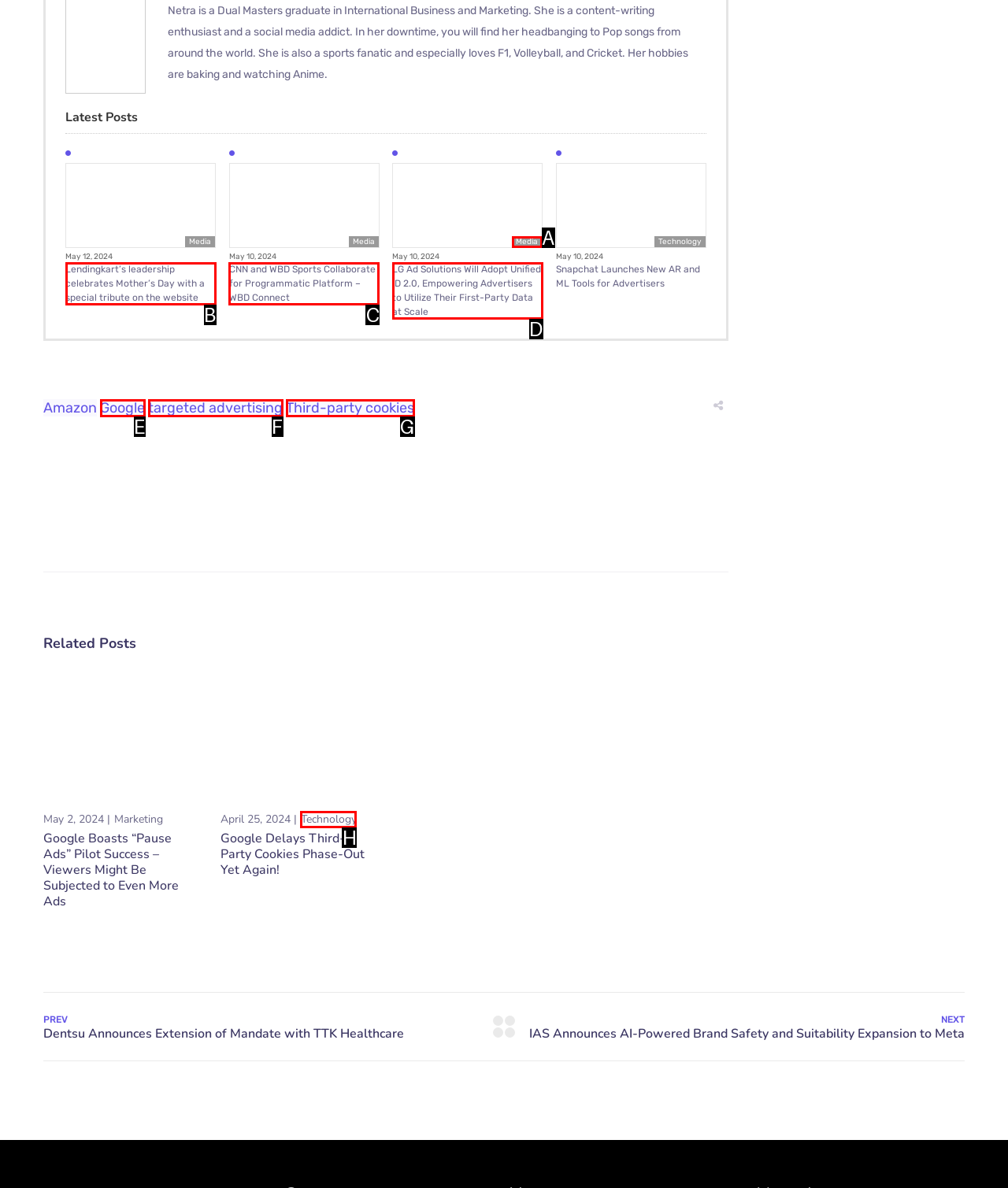Choose the HTML element that matches the description: Media
Reply with the letter of the correct option from the given choices.

A